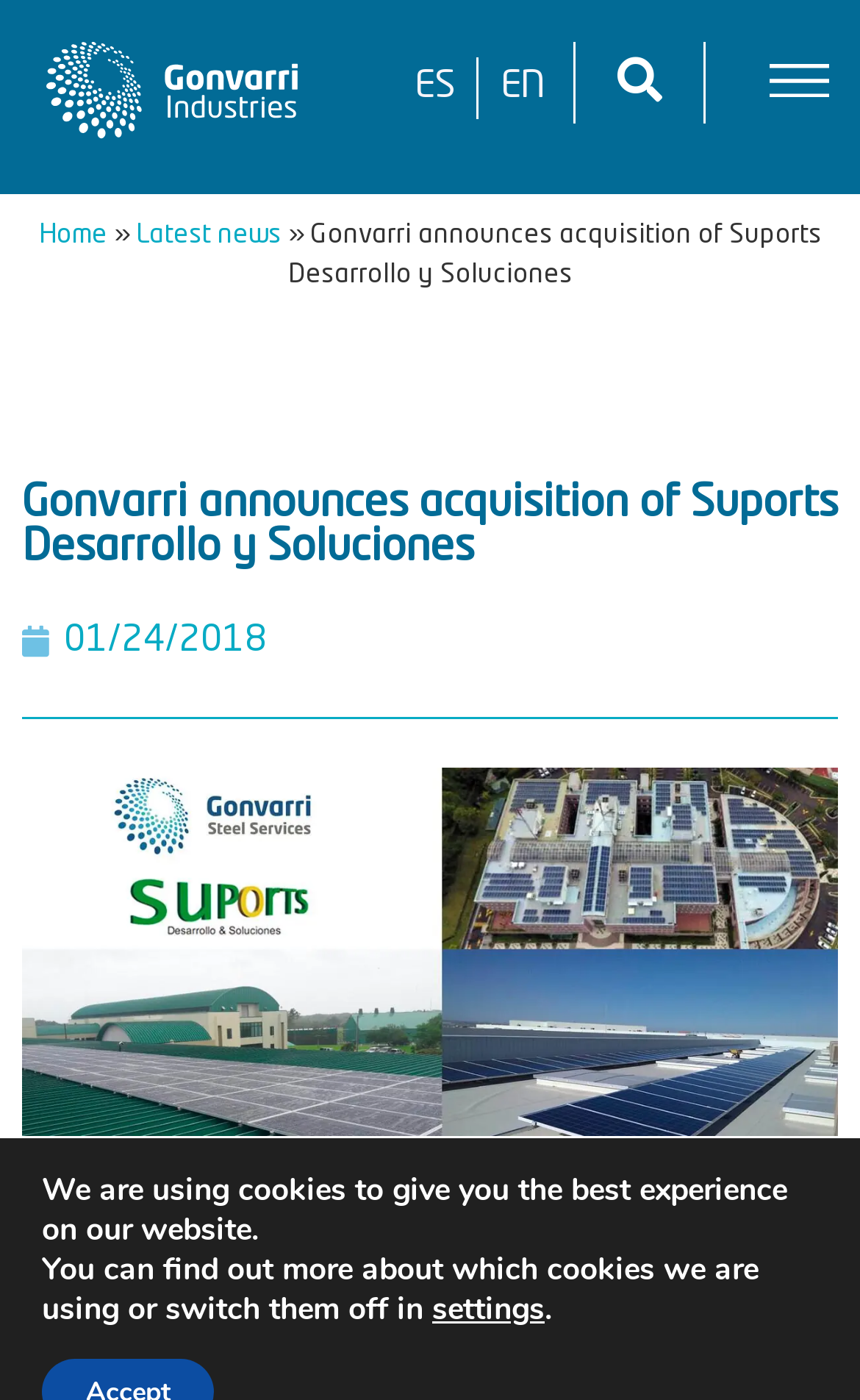What is the language of the current webpage?
Please answer using one word or phrase, based on the screenshot.

English